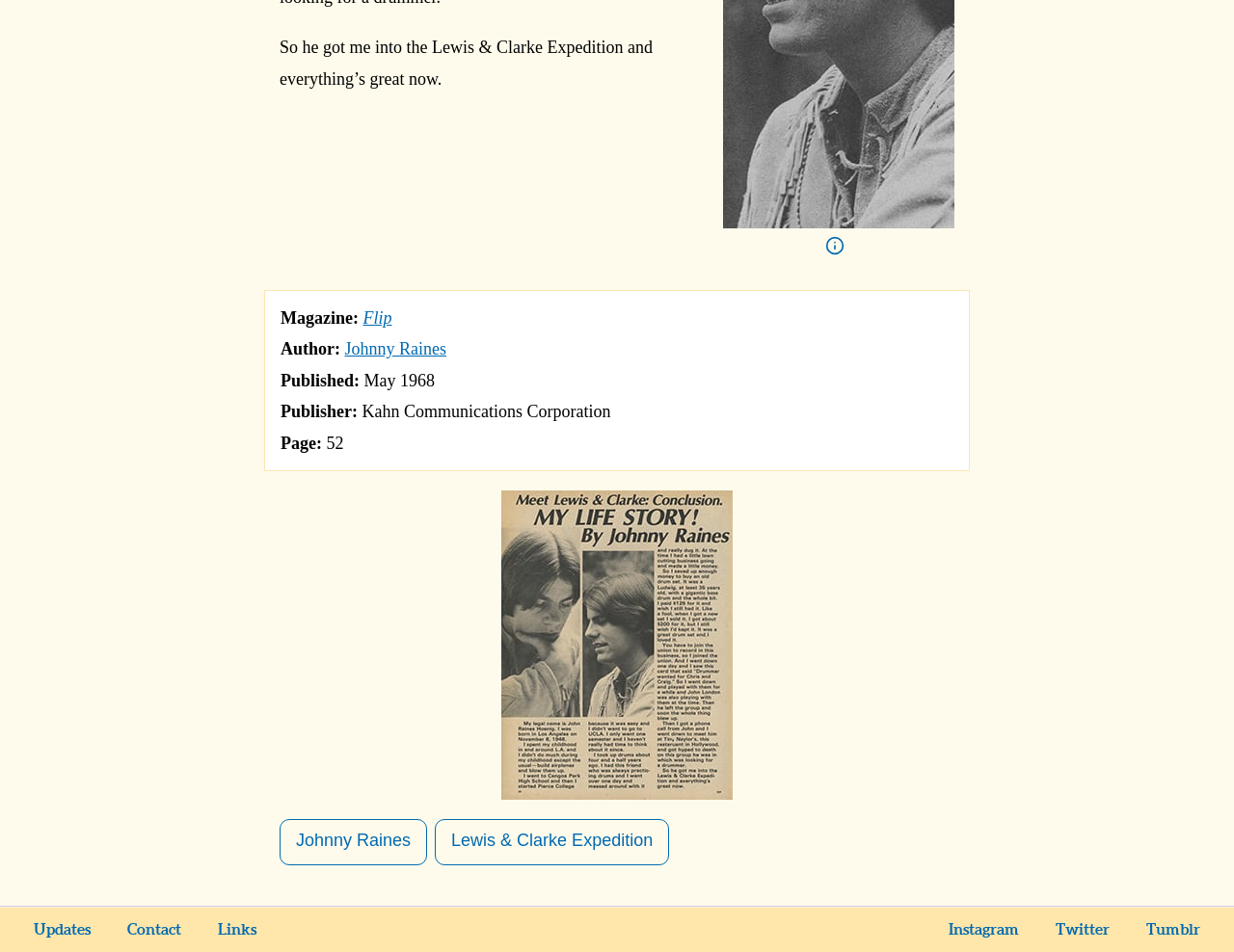Given the following UI element description: "Instagram", find the bounding box coordinates in the webpage screenshot.

[0.755, 0.961, 0.839, 0.992]